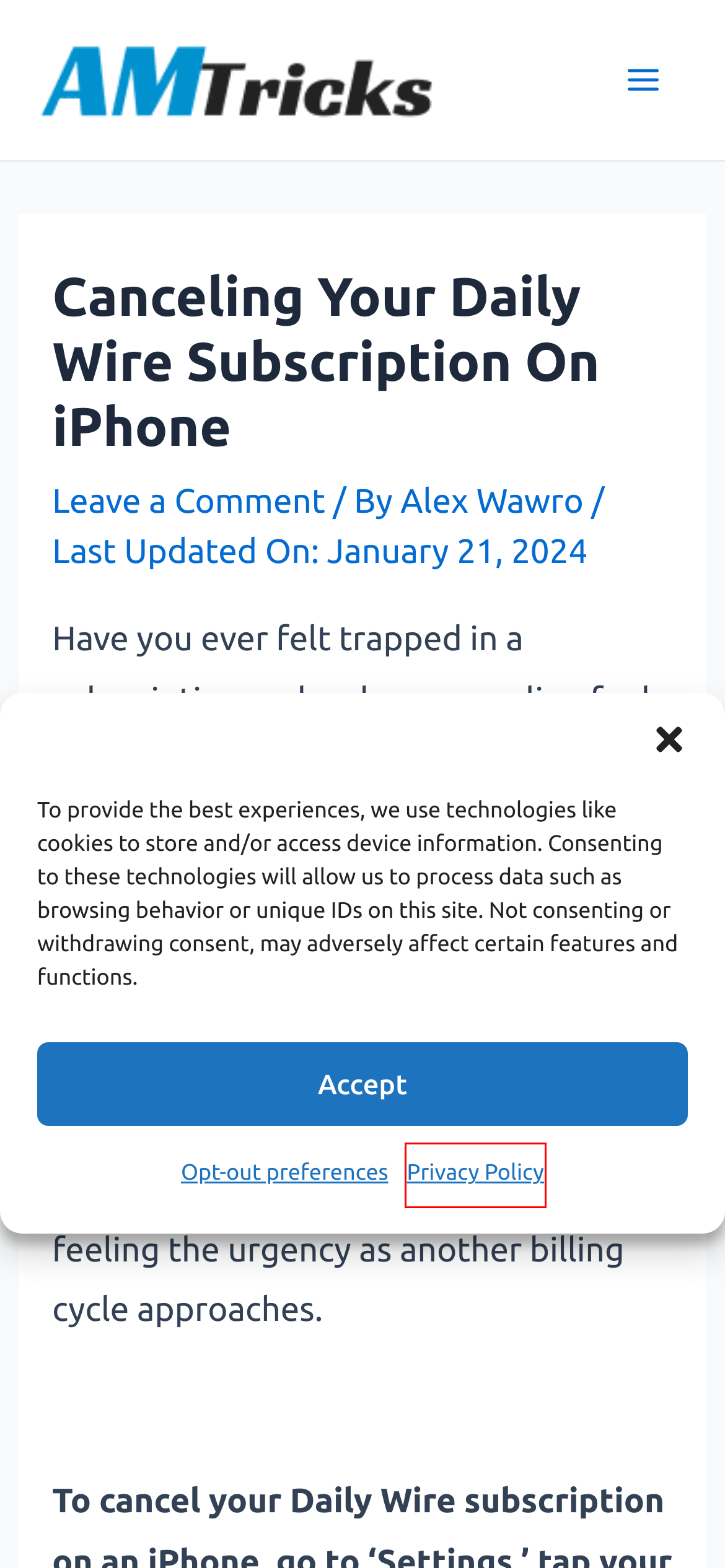Examine the screenshot of a webpage with a red rectangle bounding box. Select the most accurate webpage description that matches the new webpage after clicking the element within the bounding box. Here are the candidates:
A. Privacy Policy - AmTricks
B. Locating The Microphone On An iPhone: A Step-By-Step Guide
C. About Us - AmTricks
D. How To Download Cinema Box For iPhone: Easy Installation Steps
E. How To Add Moon Phases To iPhone Calendar: A Quick Tutorial
F. AmTricks - The Best Tech Site You Will Come Across
G. Terms of Service - AmTricks
H. Opt-out preferences - AmTricks

A